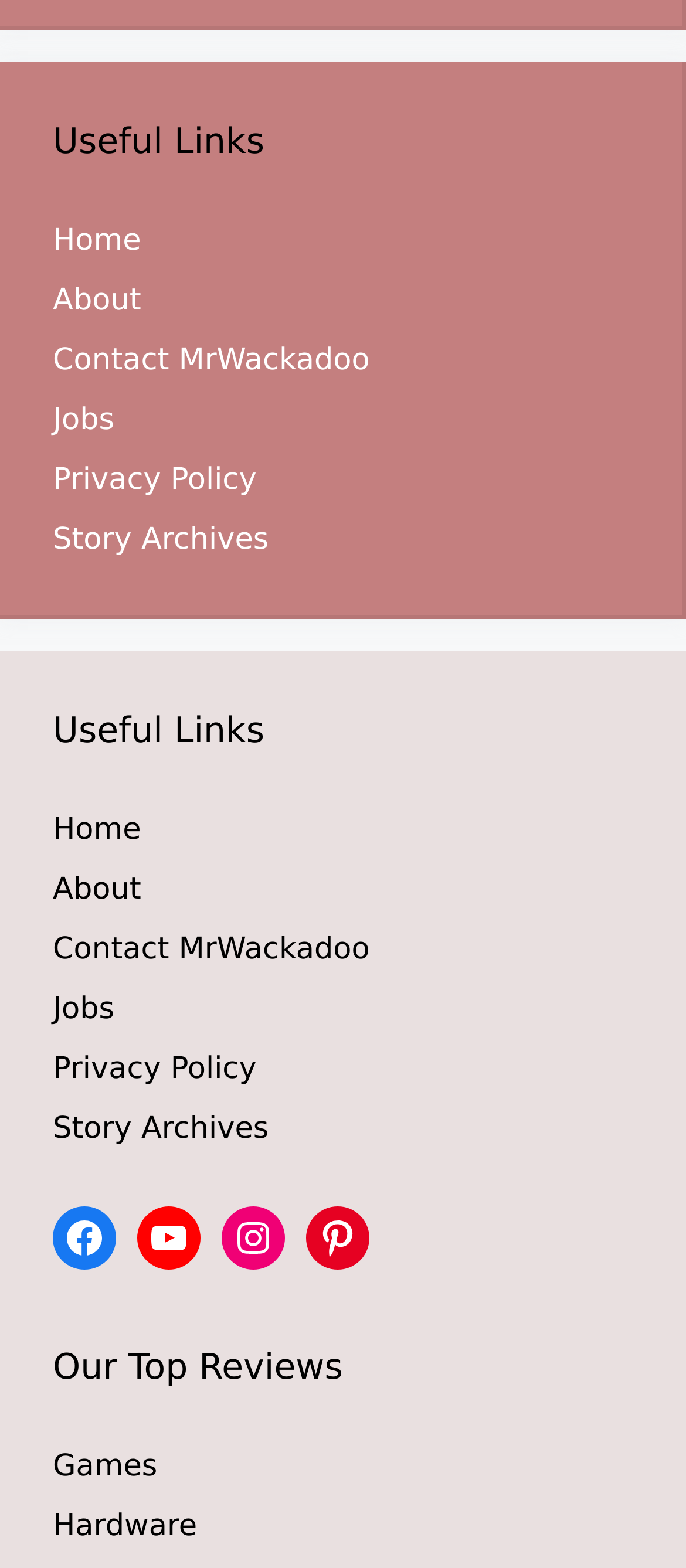Determine the bounding box for the UI element described here: "京ICP备09035943号-39".

None